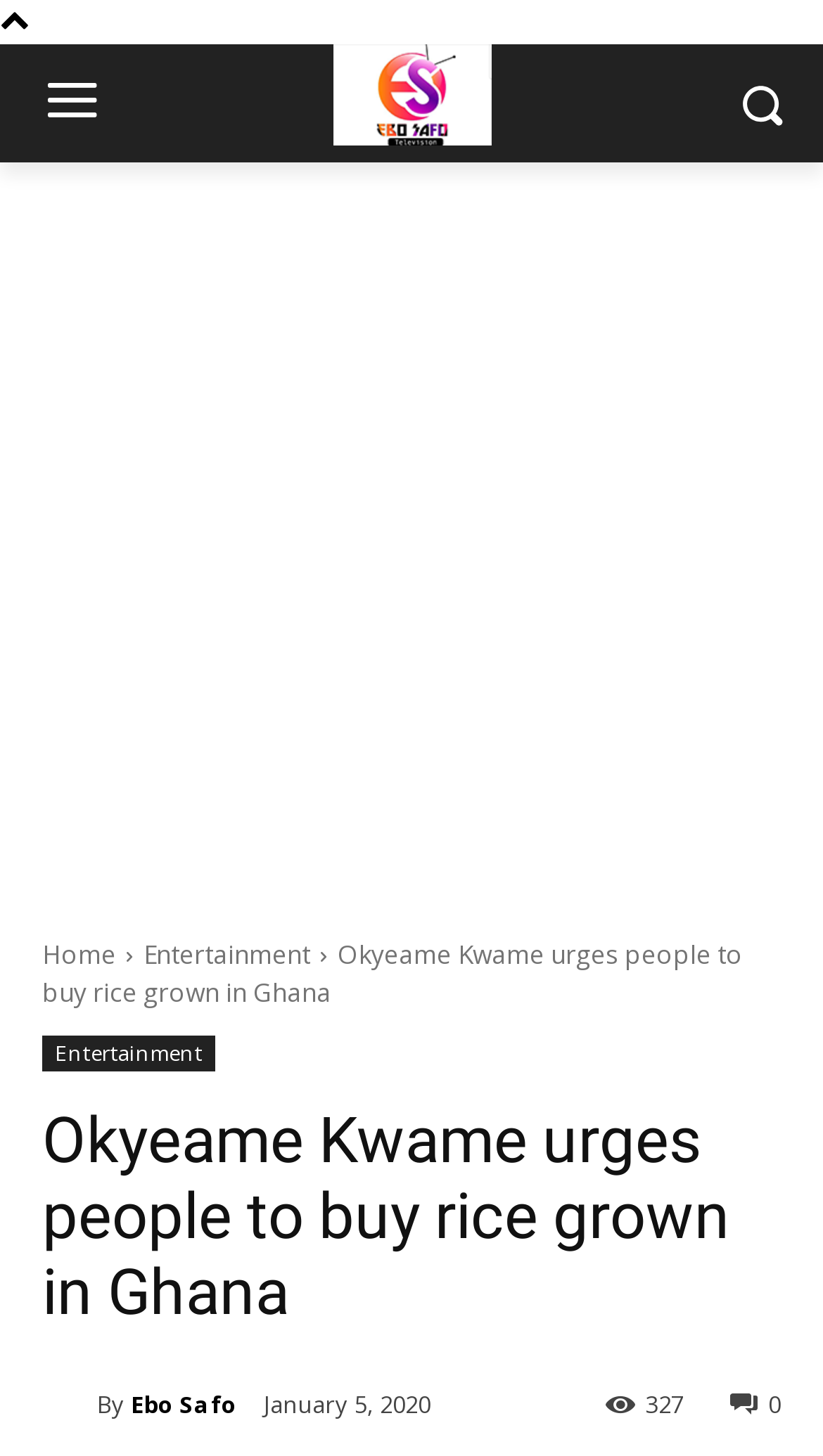Generate a thorough explanation of the webpage's elements.

The webpage appears to be a news article page. At the top left, there is a logo link, accompanied by a smaller image. On the top right, there is another image. Below the top section, there is an advertisement iframe that spans the entire width of the page.

The main content section begins with a navigation menu, featuring links to "Home" and "Entertainment" on the left side. To the right of the navigation menu, there is a heading that reads "Okyeame Kwame urges people to buy rice grown in Ghana". Below the heading, there is a link to "Entertainment" and another link to "Ebo Safo", accompanied by a small image.

The main article content is not explicitly stated, but it is likely to be related to the heading. Below the article content, there is a section with a "By" label, followed by a link to "Ebo Safo" and a timestamp indicating the article was published on "January 5, 2020". On the right side of this section, there is a link with a comment icon and a text "327", likely indicating the number of comments on the article.